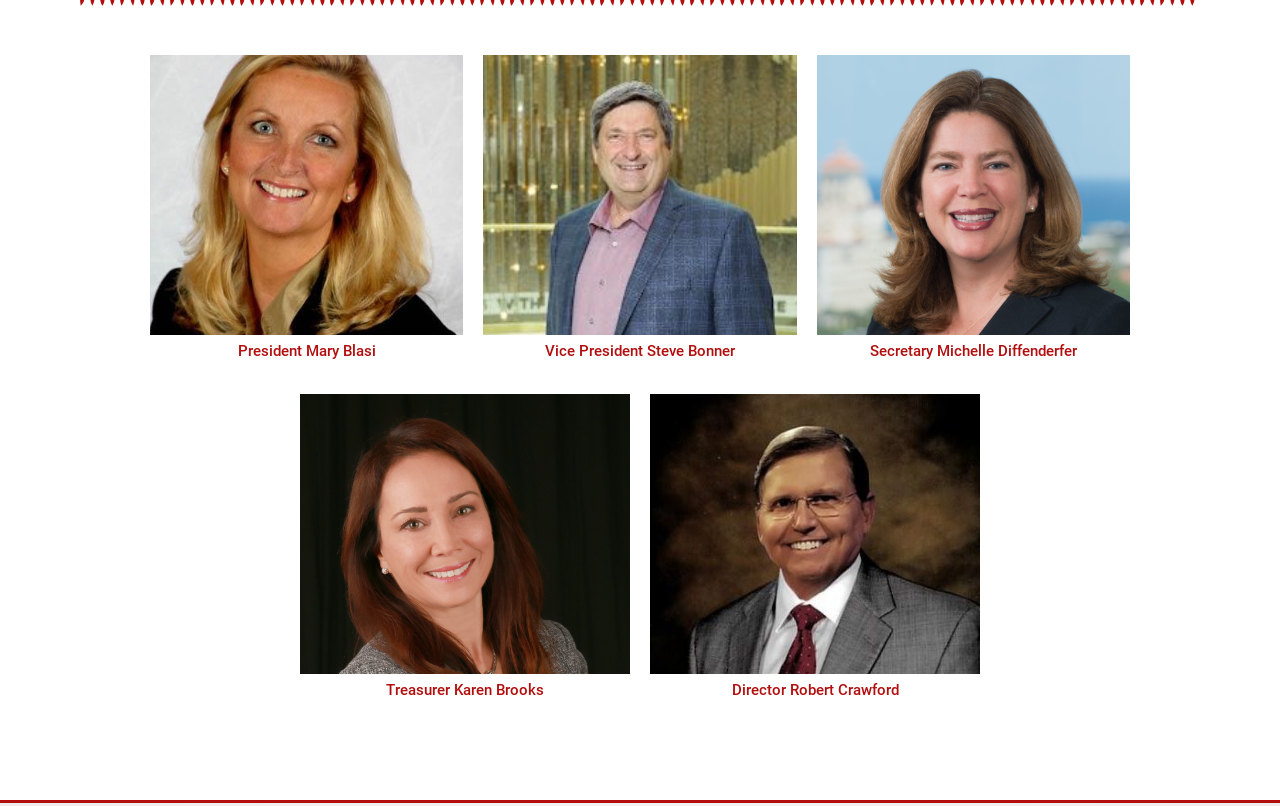Identify the bounding box coordinates for the UI element described as follows: "Read More". Ensure the coordinates are four float numbers between 0 and 1, formatted as [left, top, right, bottom].

[0.447, 0.673, 0.553, 0.734]